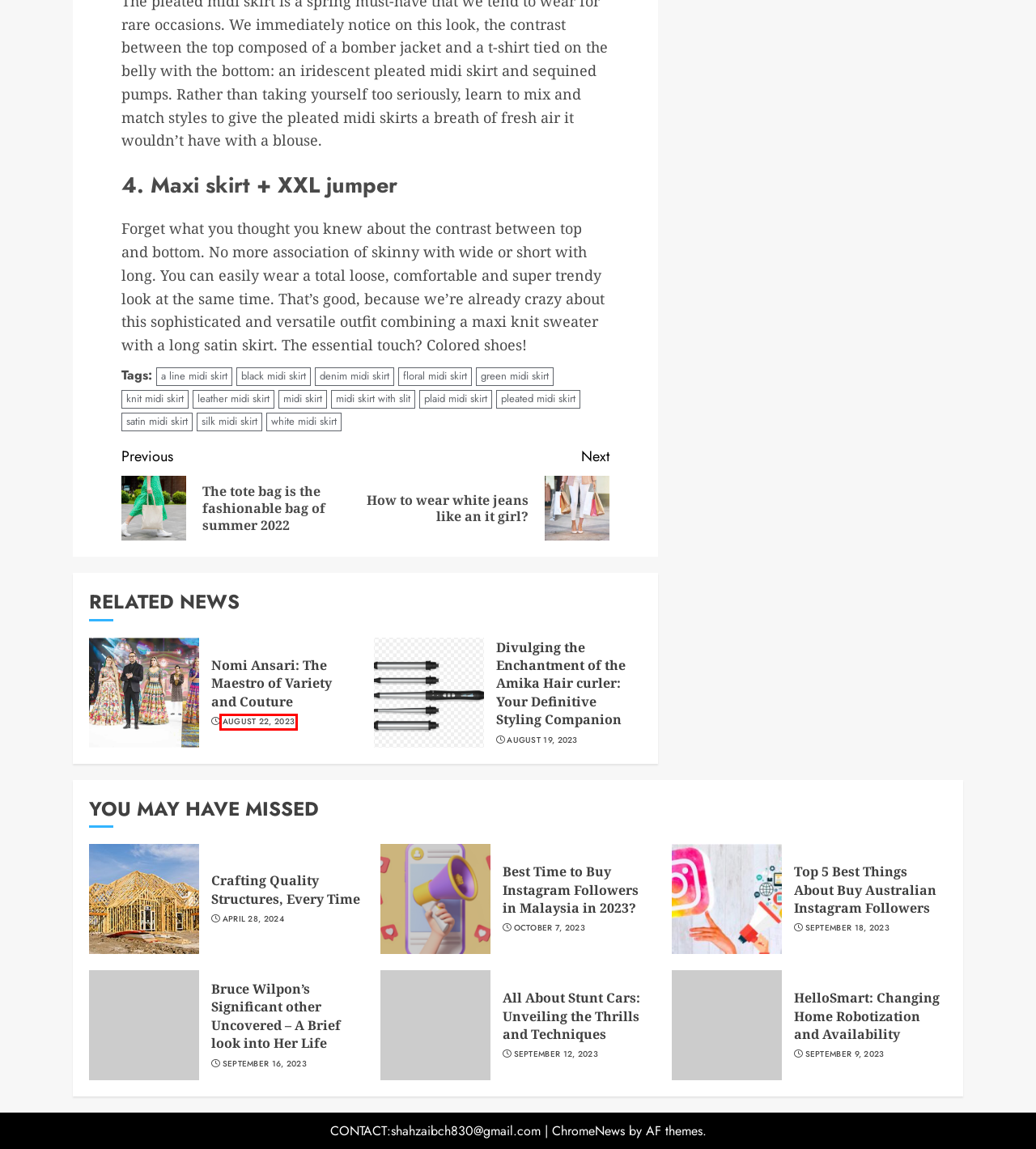Look at the given screenshot of a webpage with a red rectangle bounding box around a UI element. Pick the description that best matches the new webpage after clicking the element highlighted. The descriptions are:
A. black midi skirt – articledofollow
B. Top 5 Best Things About Buy Australian Instagram Followers – articledofollow
C. Bruce Wilpon’s Significant other Uncovered – A Brief look into Her Life – articledofollow
D. plaid midi skirt – articledofollow
E. Crafting Quality Structures, Every Time – articledofollow
F. August 2023 – articledofollow
G. September 2023 – articledofollow
H. April 2024 – articledofollow

F